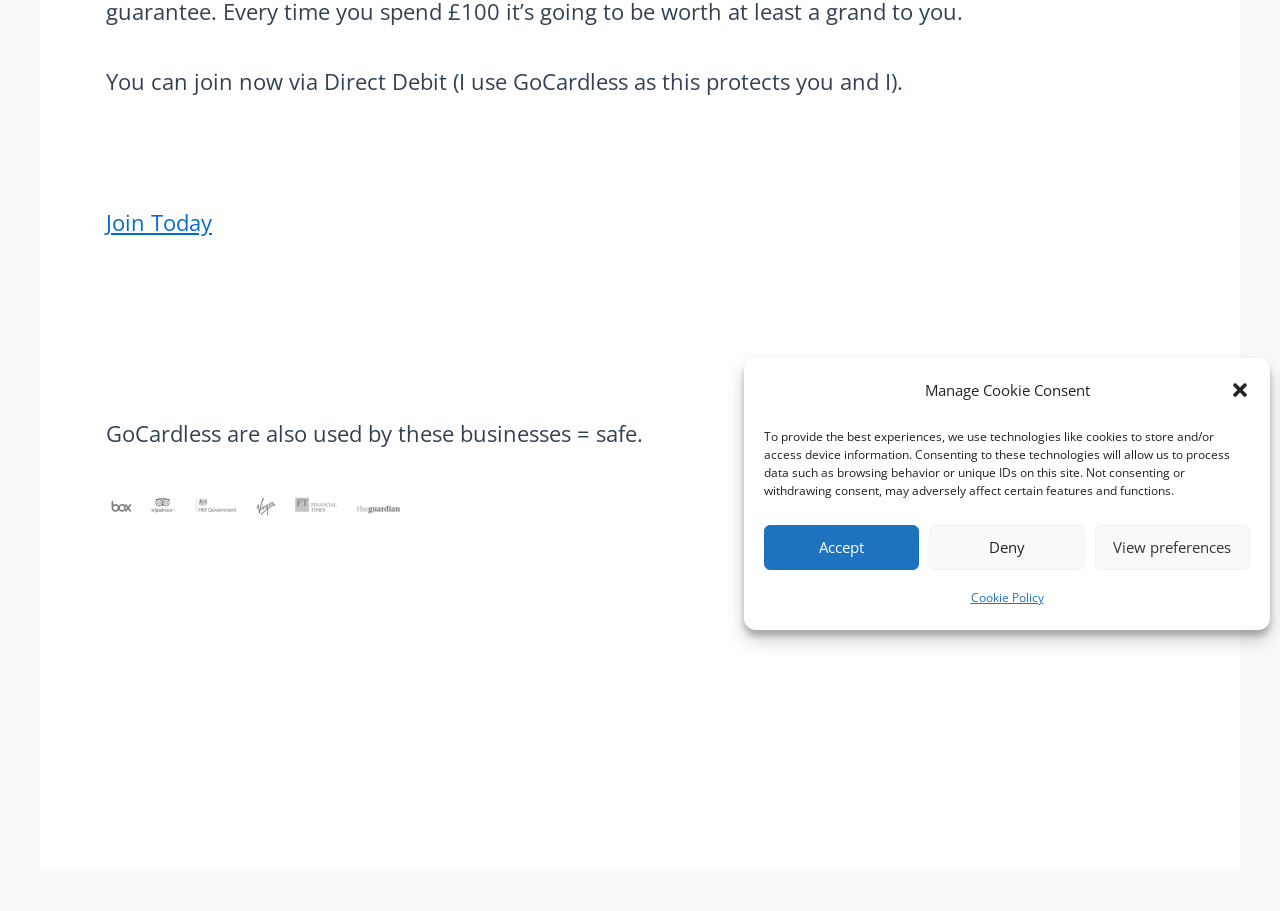Based on the element description, predict the bounding box coordinates (top-left x, top-left y, bottom-right x, bottom-right y) for the UI element in the screenshot: Deny

[0.726, 0.576, 0.847, 0.625]